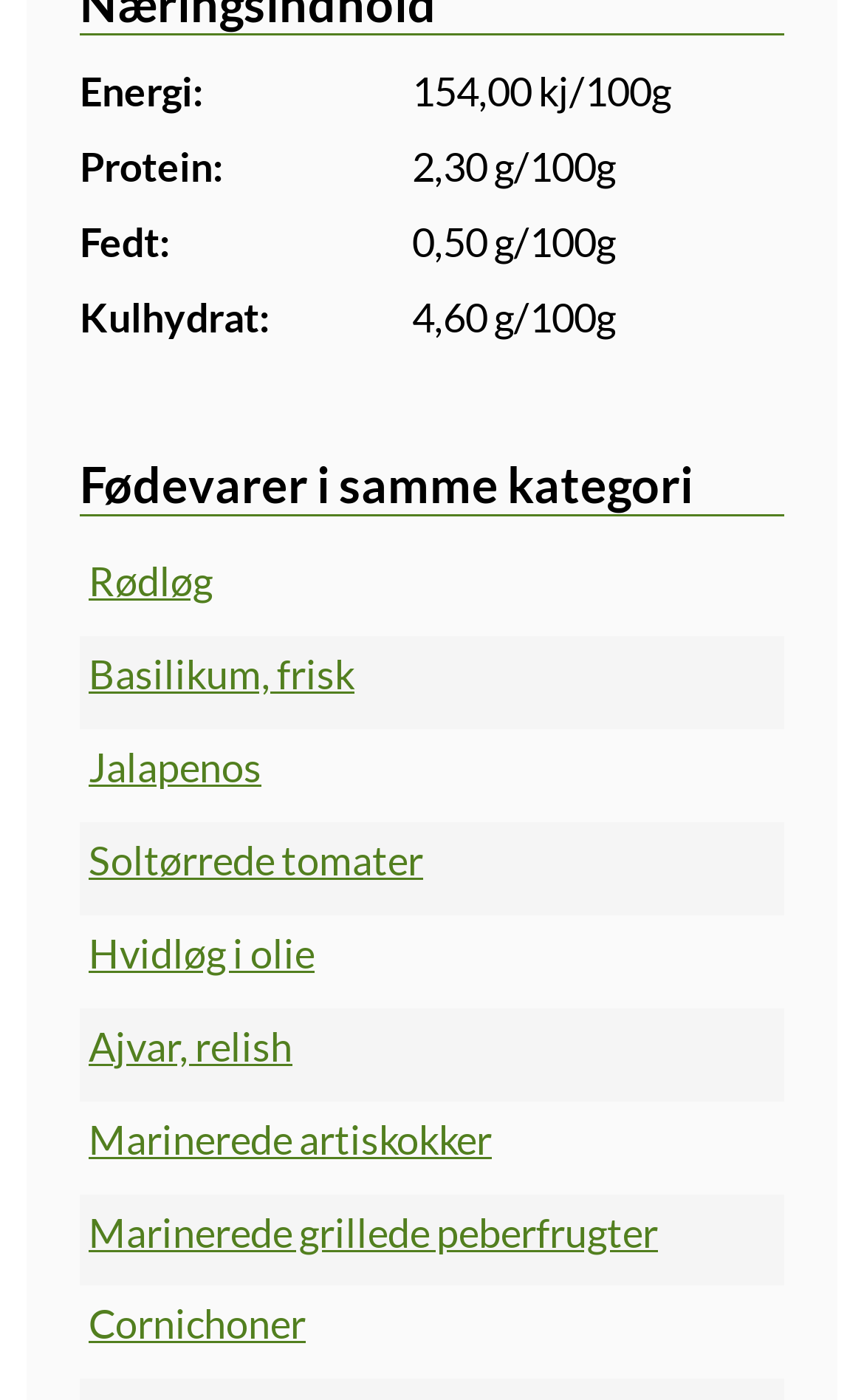How much protein is present per 100g?
Based on the screenshot, respond with a single word or phrase.

2,30 g